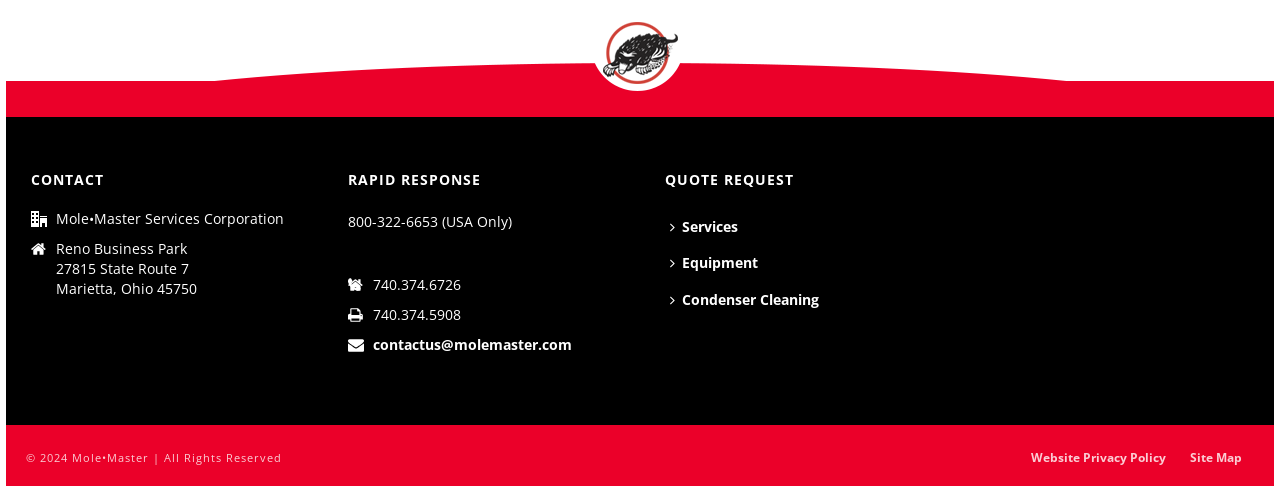Please provide a one-word or short phrase answer to the question:
What is the company name?

Mole•Master Services Corporation